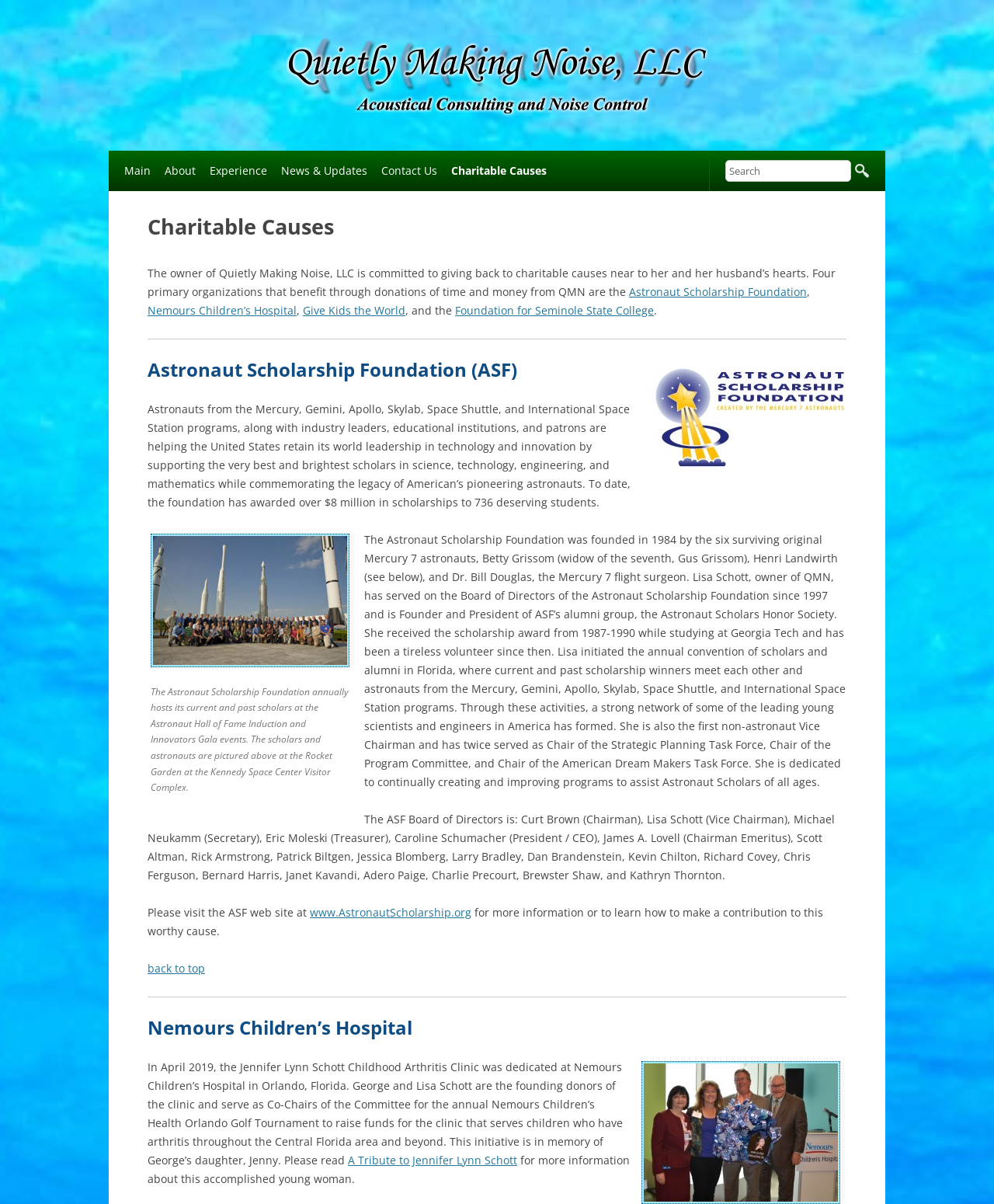How many organizations benefit from donations of time and money from QMN? Observe the screenshot and provide a one-word or short phrase answer.

Four